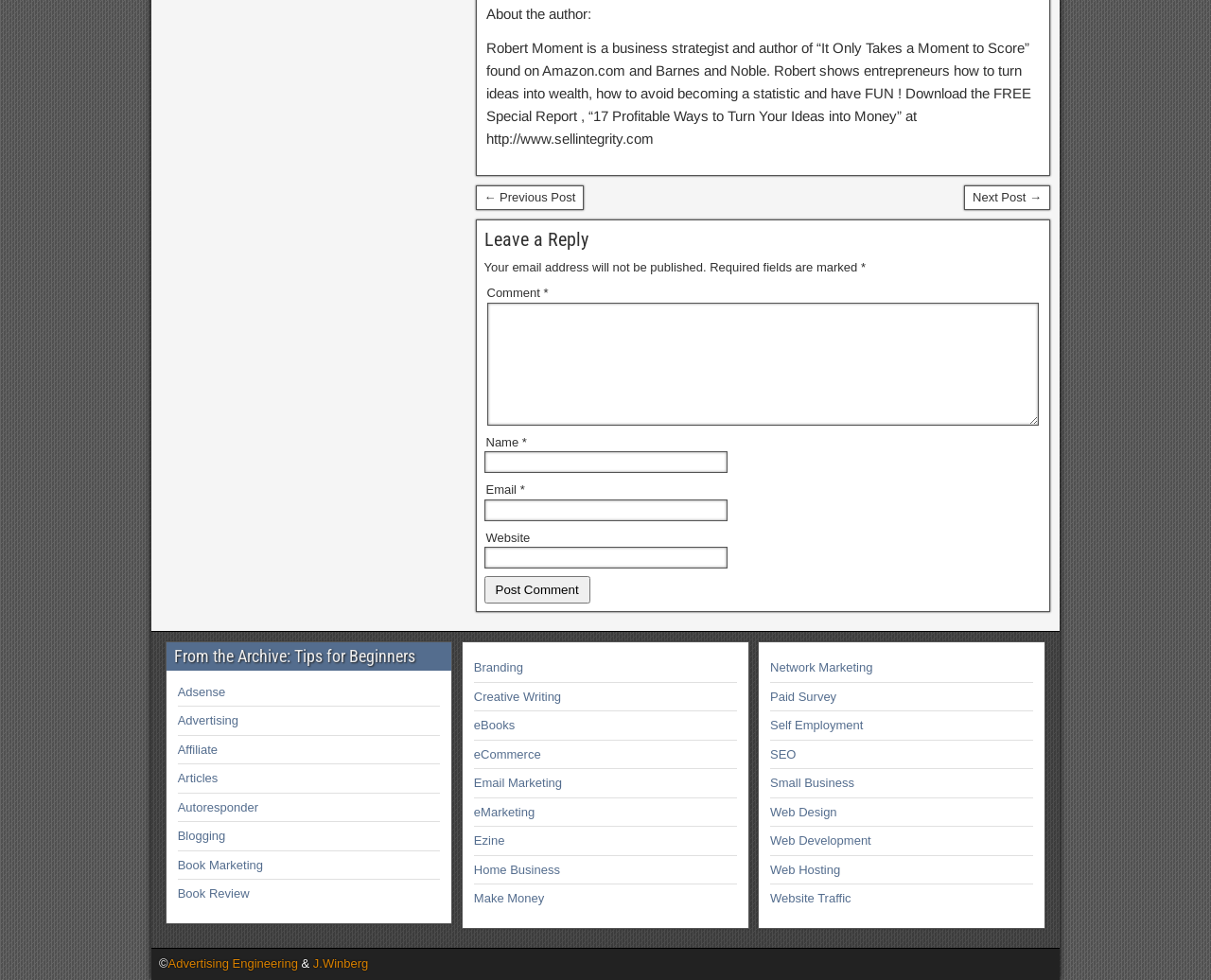Determine the bounding box for the UI element as described: "name="submit" value="Post Comment"". The coordinates should be represented as four float numbers between 0 and 1, formatted as [left, top, right, bottom].

[0.4, 0.588, 0.487, 0.616]